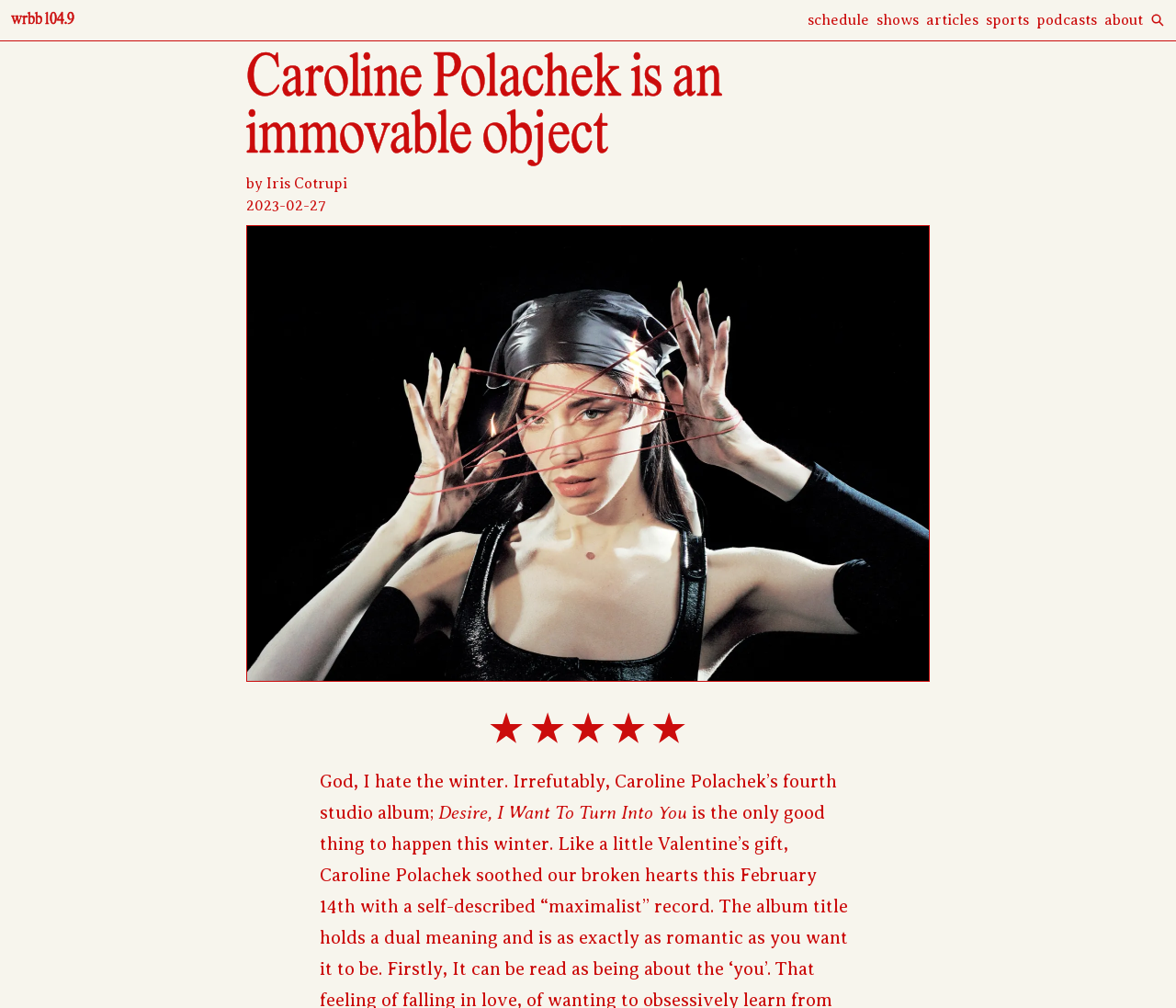Identify and provide the text content of the webpage's primary headline.

Caroline Polachek is an immovable object